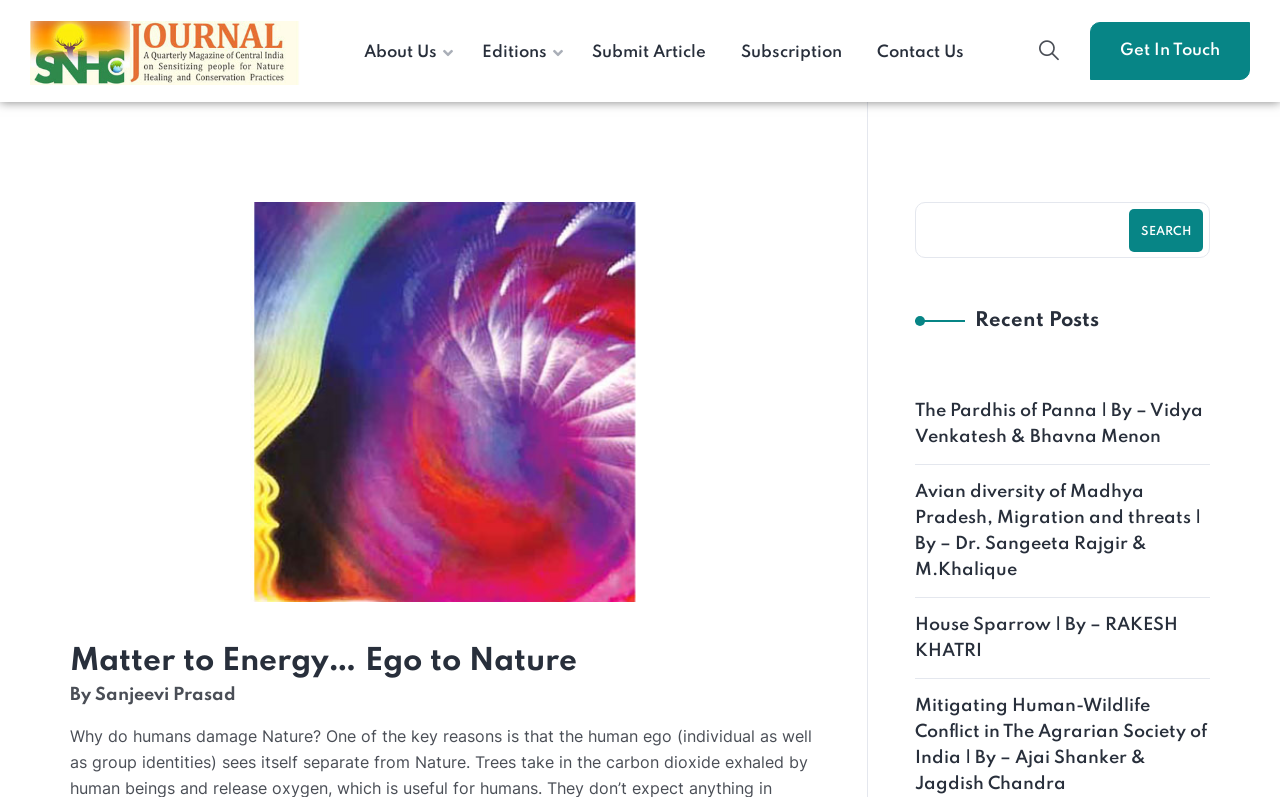Please identify the bounding box coordinates of the element's region that I should click in order to complete the following instruction: "View recent posts". The bounding box coordinates consist of four float numbers between 0 and 1, i.e., [left, top, right, bottom].

[0.762, 0.386, 0.945, 0.419]